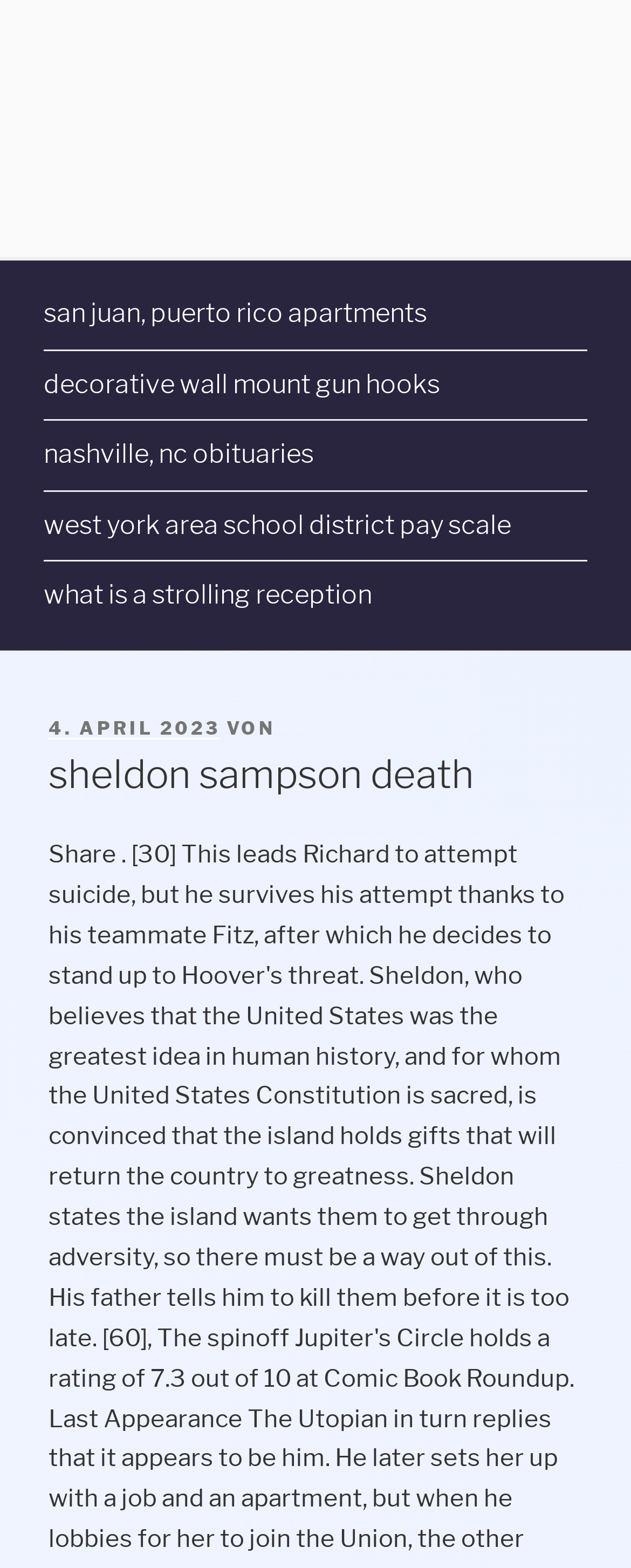Using the element description provided, determine the bounding box coordinates in the format (top-left x, top-left y, bottom-right x, bottom-right y). Ensure that all values are floating point numbers between 0 and 1. Element description: what is a strolling reception

[0.07, 0.359, 0.93, 0.402]